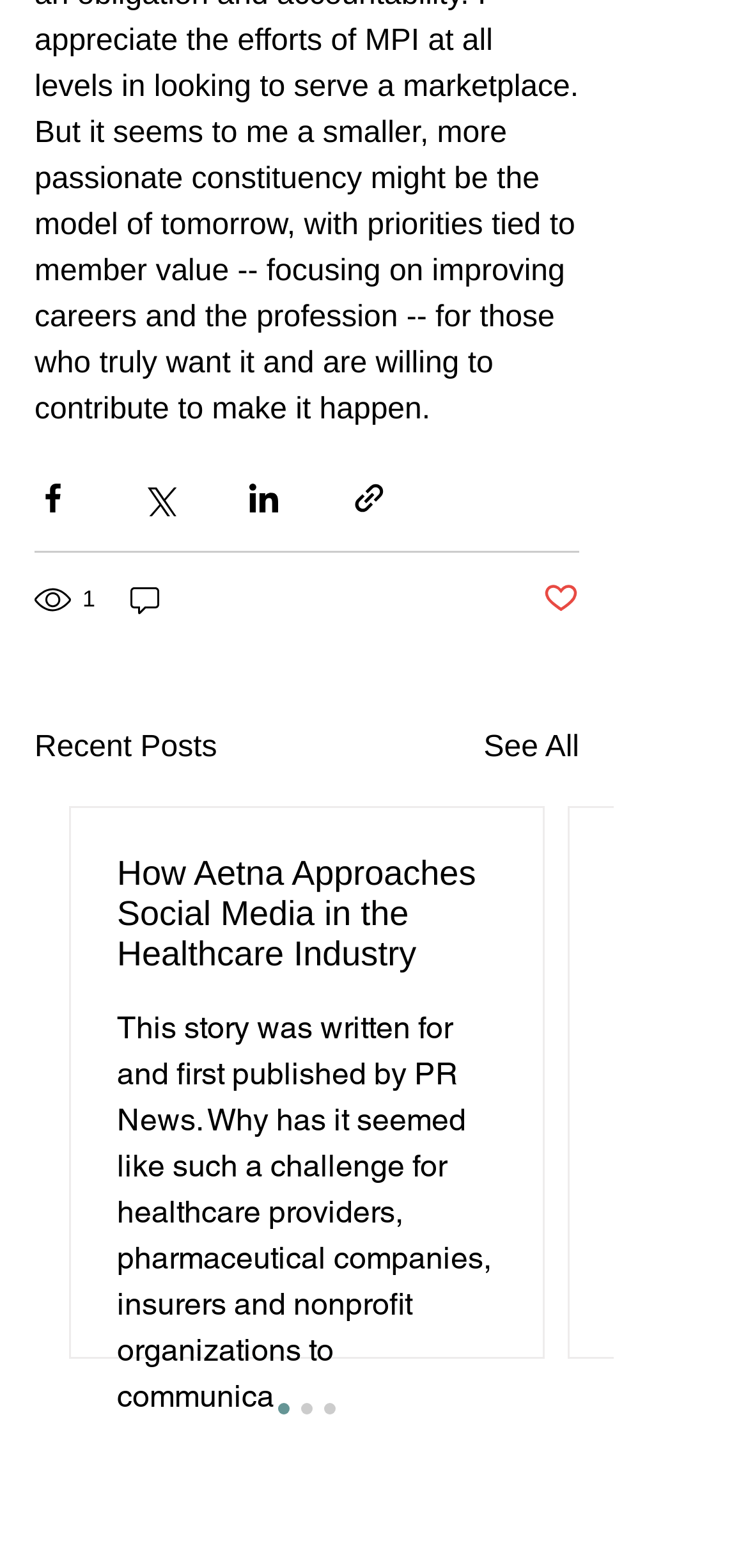Pinpoint the bounding box coordinates of the area that should be clicked to complete the following instruction: "See all posts". The coordinates must be given as four float numbers between 0 and 1, i.e., [left, top, right, bottom].

[0.647, 0.462, 0.774, 0.492]